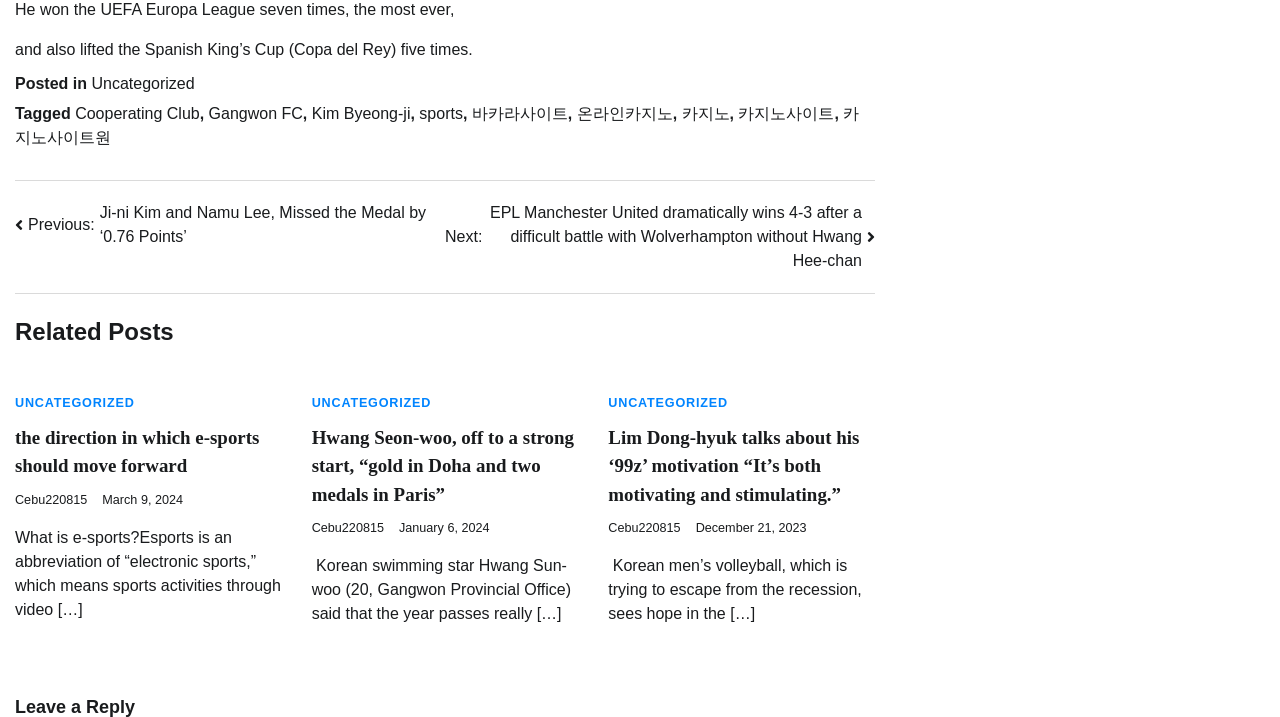Please specify the bounding box coordinates of the area that should be clicked to accomplish the following instruction: "Click on the 'Next' button". The coordinates should consist of four float numbers between 0 and 1, i.e., [left, top, right, bottom].

[0.348, 0.281, 0.684, 0.381]